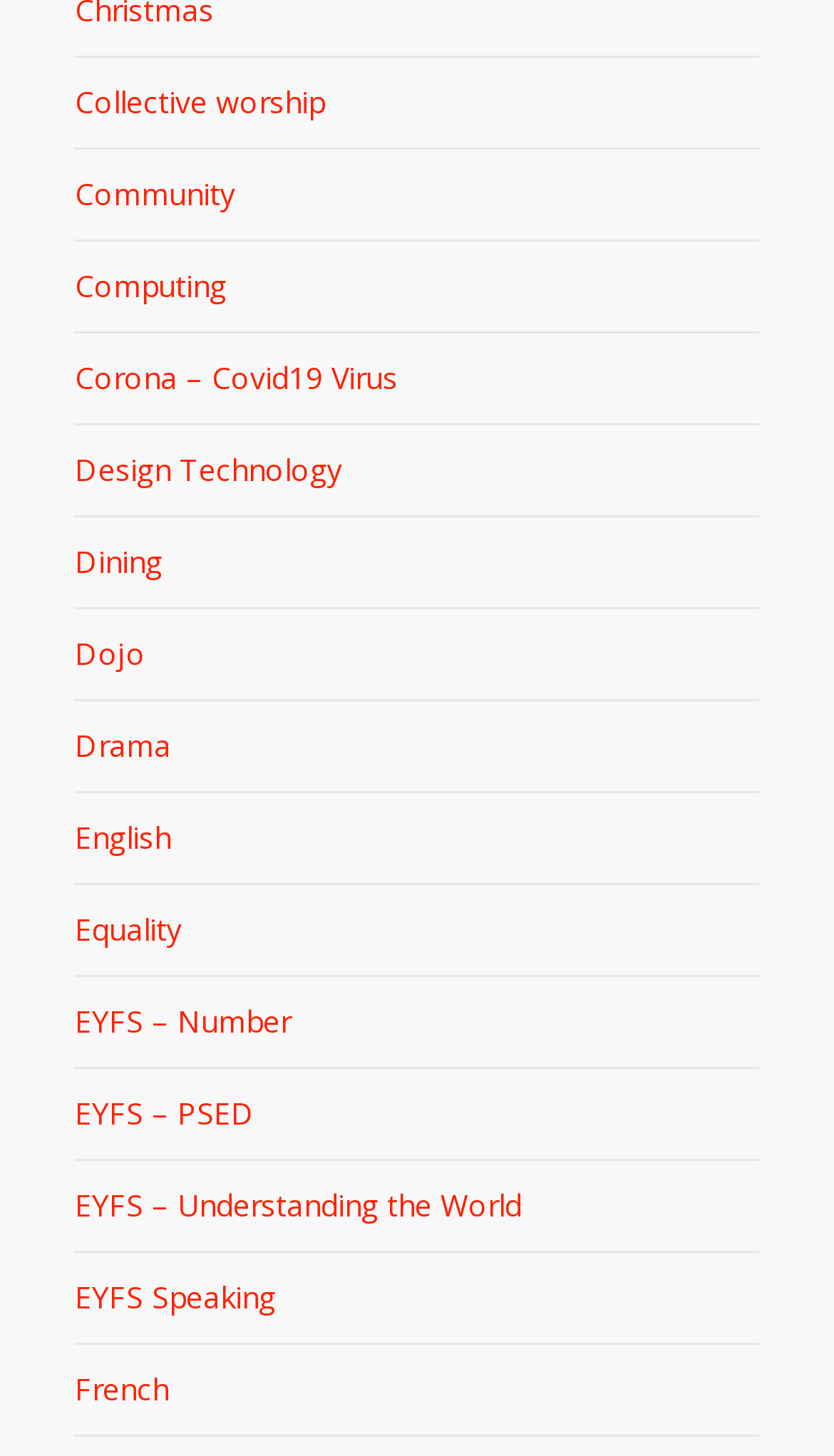Give a concise answer using only one word or phrase for this question:
Are there any links related to COVID-19?

Yes